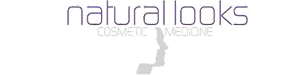Please respond to the question with a concise word or phrase:
What is the focus of the clinic?

Beauty and aesthetics